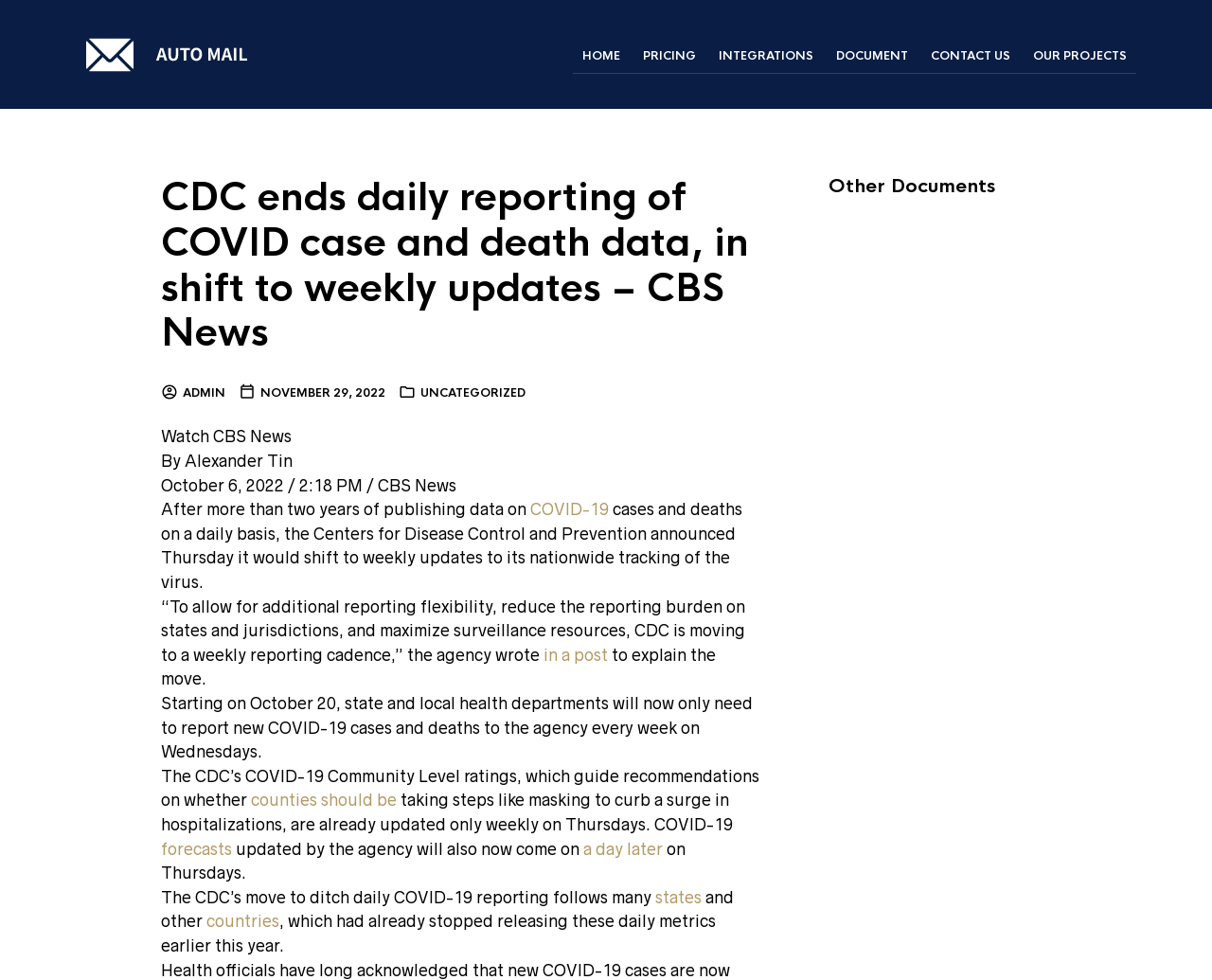Determine the bounding box for the UI element that matches this description: "a day later".

[0.481, 0.857, 0.547, 0.876]